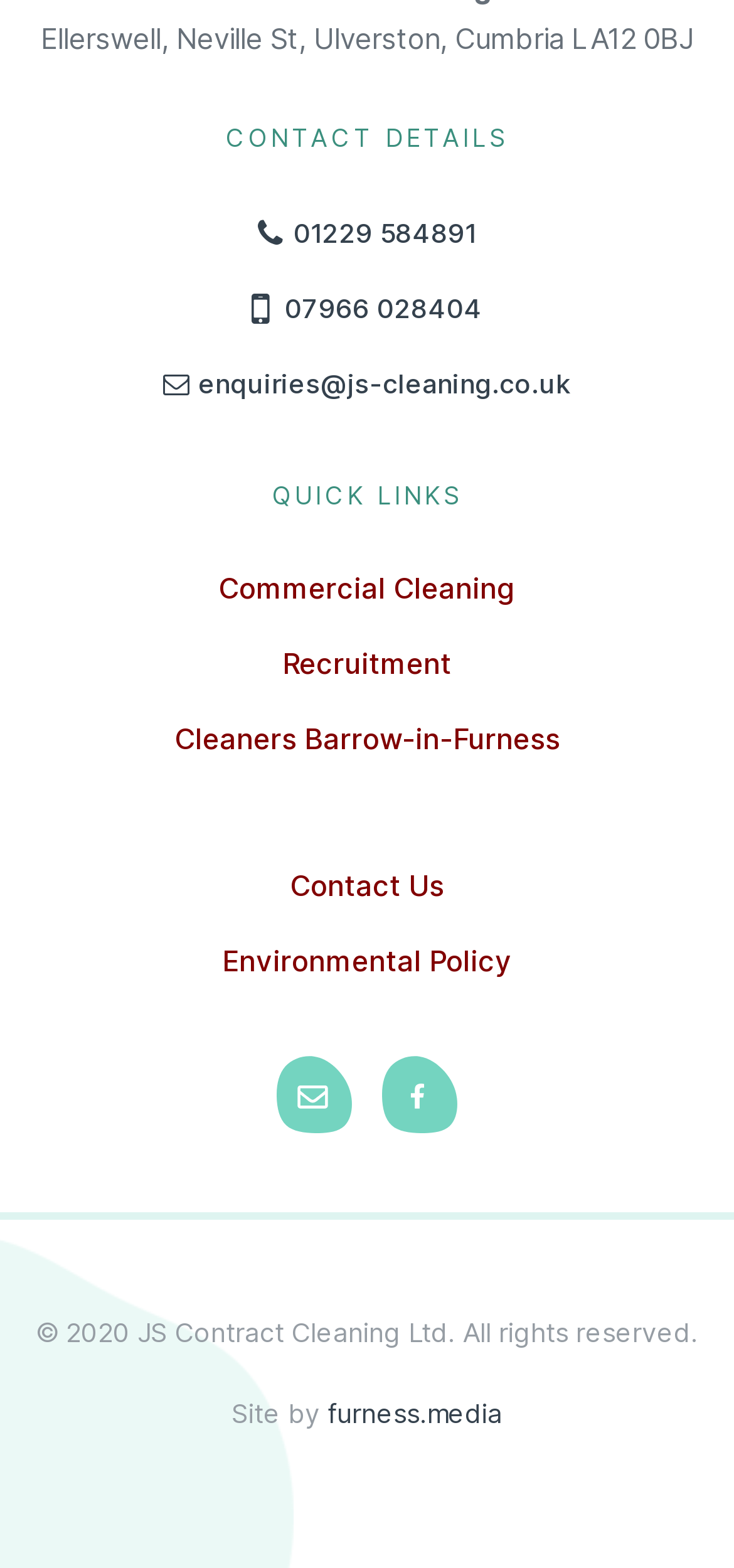Pinpoint the bounding box coordinates of the area that should be clicked to complete the following instruction: "Find us on Facebook". The coordinates must be given as four float numbers between 0 and 1, i.e., [left, top, right, bottom].

[0.521, 0.705, 0.623, 0.726]